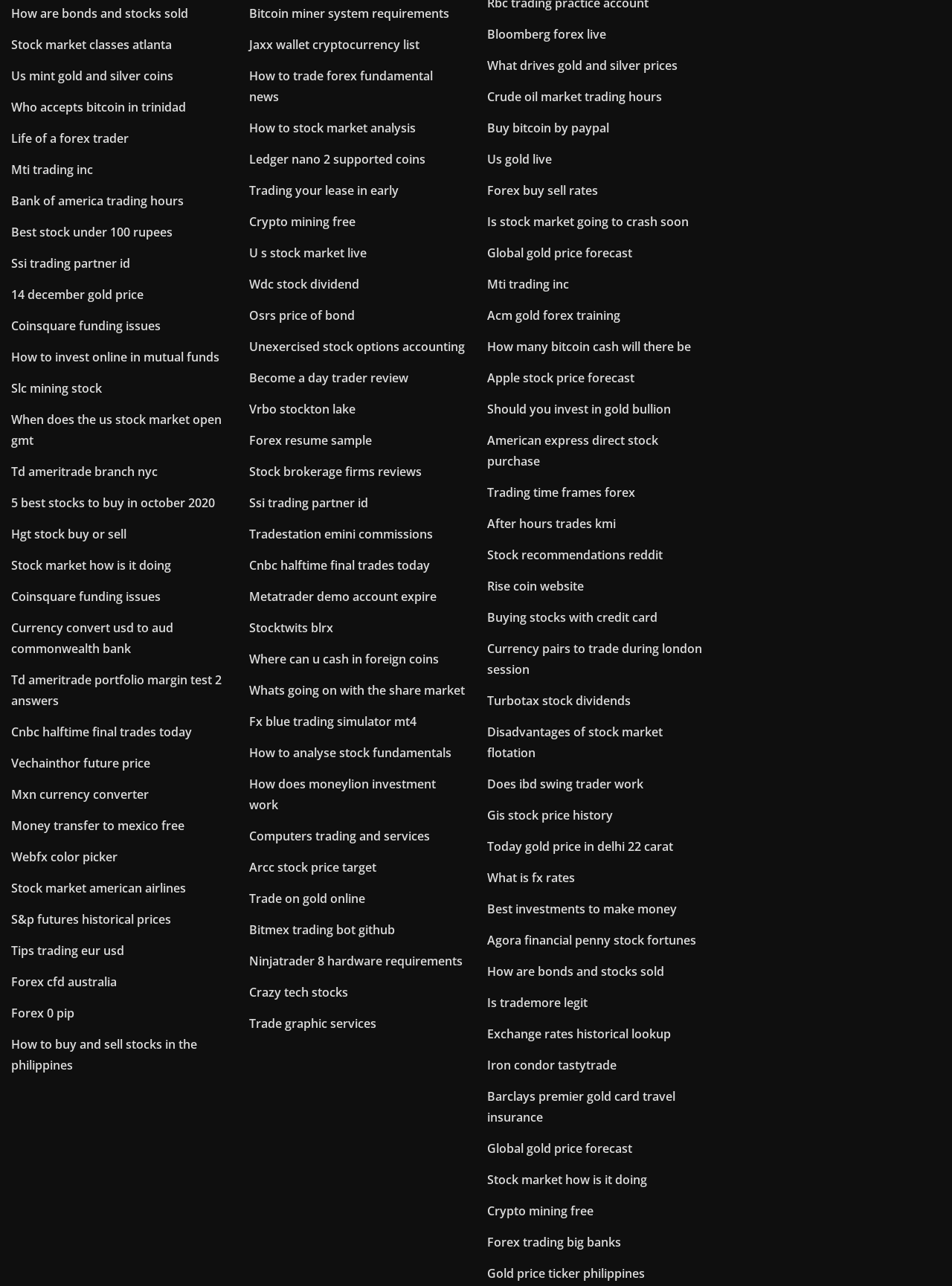Provide the bounding box coordinates for the area that should be clicked to complete the instruction: "Read about 'Life of a forex trader'".

[0.012, 0.101, 0.135, 0.114]